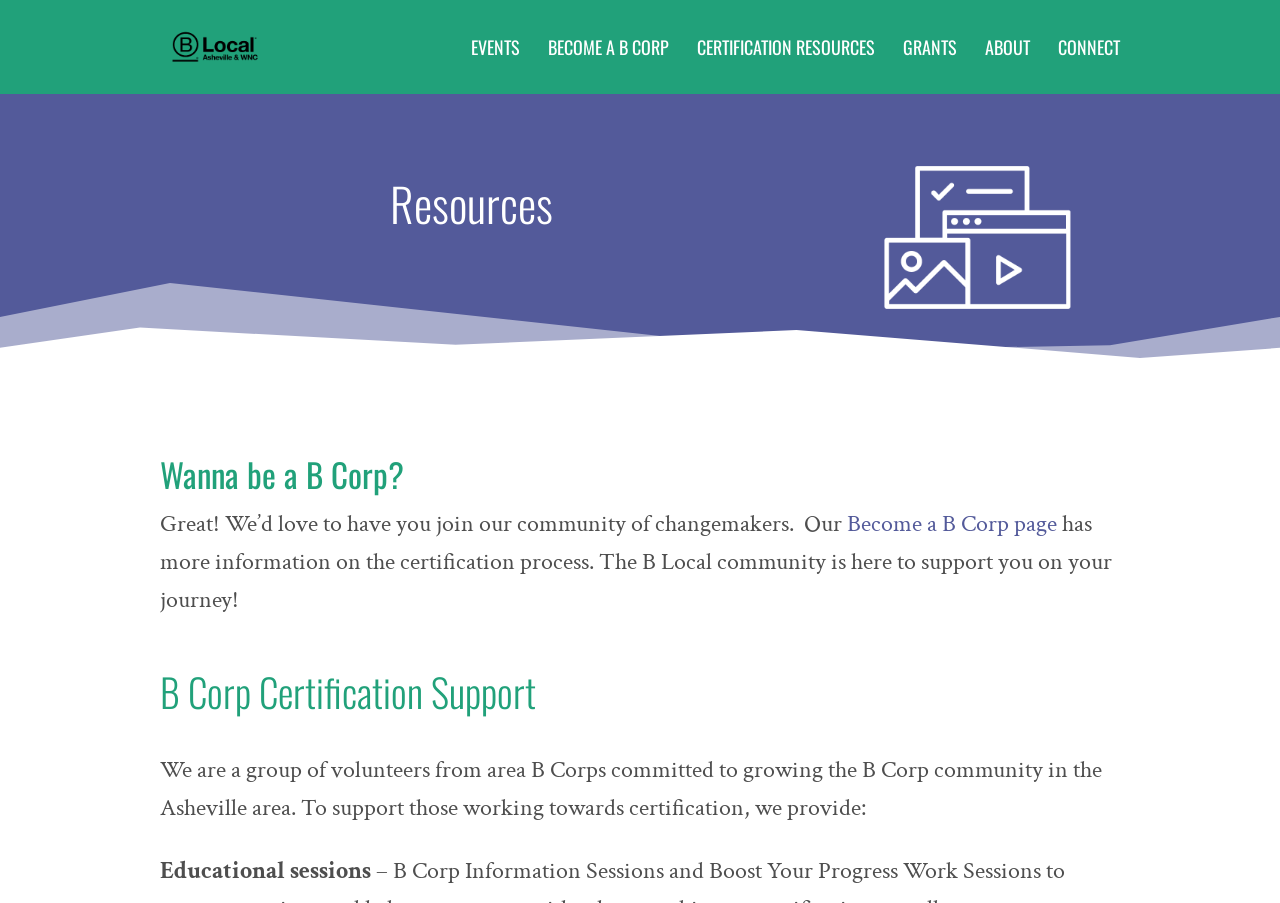Kindly provide the bounding box coordinates of the section you need to click on to fulfill the given instruction: "Click on the B Local Asheville + WNC link".

[0.13, 0.028, 0.235, 0.067]